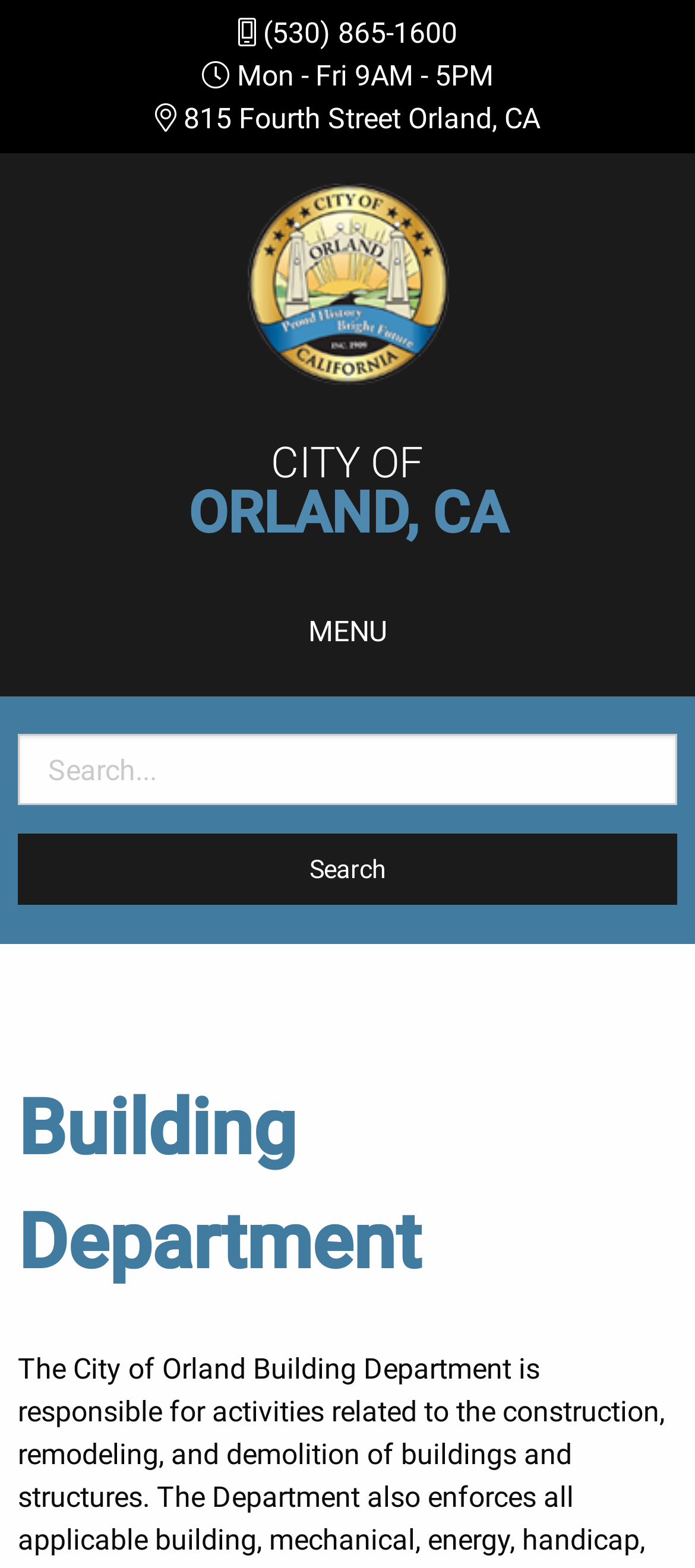Determine the bounding box coordinates for the UI element described. Format the coordinates as (top-left x, top-left y, bottom-right x, bottom-right y) and ensure all values are between 0 and 1. Element description: (530) 865-1600

[0.378, 0.01, 0.658, 0.032]